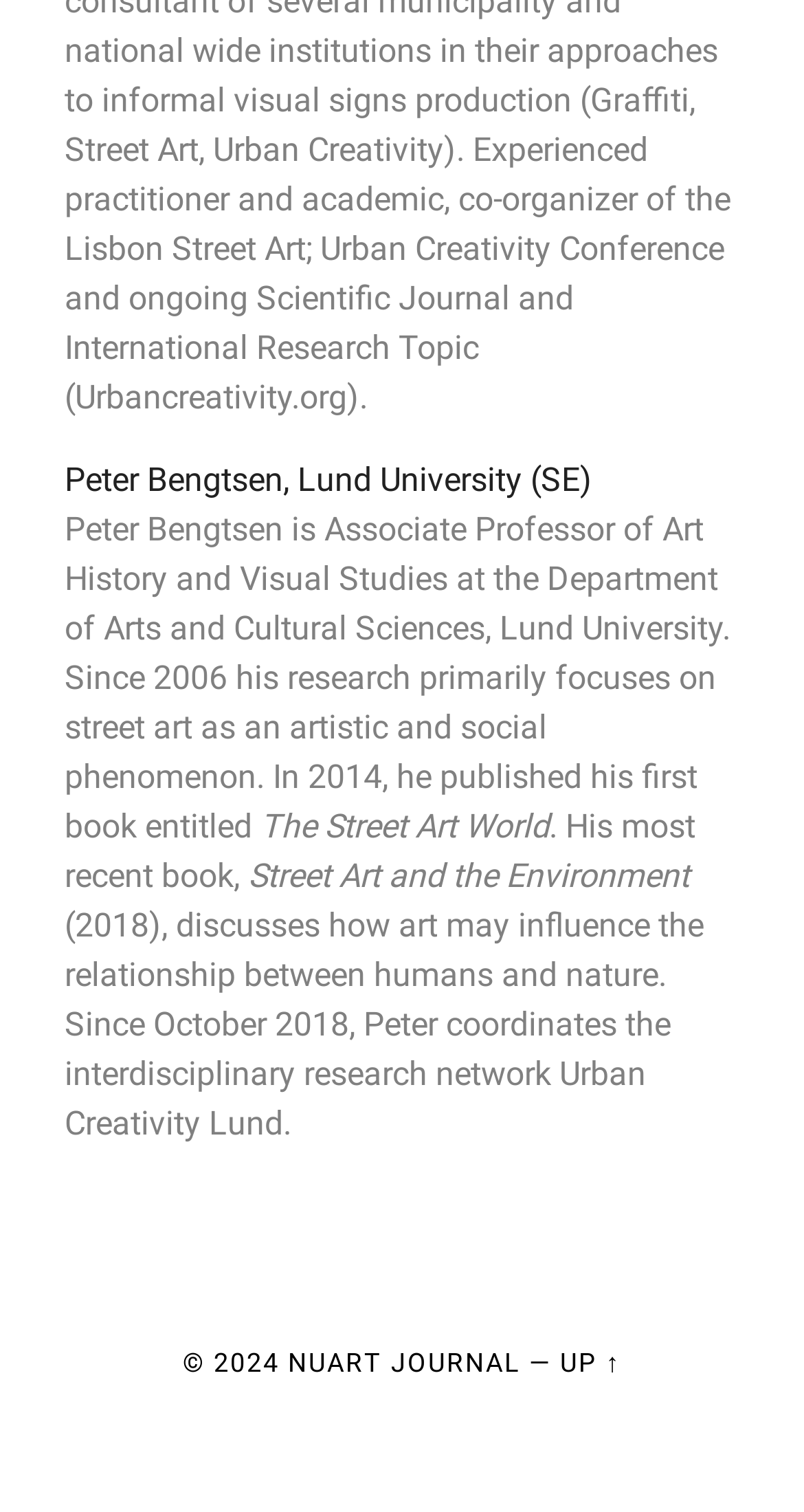Using the format (top-left x, top-left y, bottom-right x, bottom-right y), provide the bounding box coordinates for the described UI element. All values should be floating point numbers between 0 and 1: Nuart Journal

[0.358, 0.89, 0.648, 0.911]